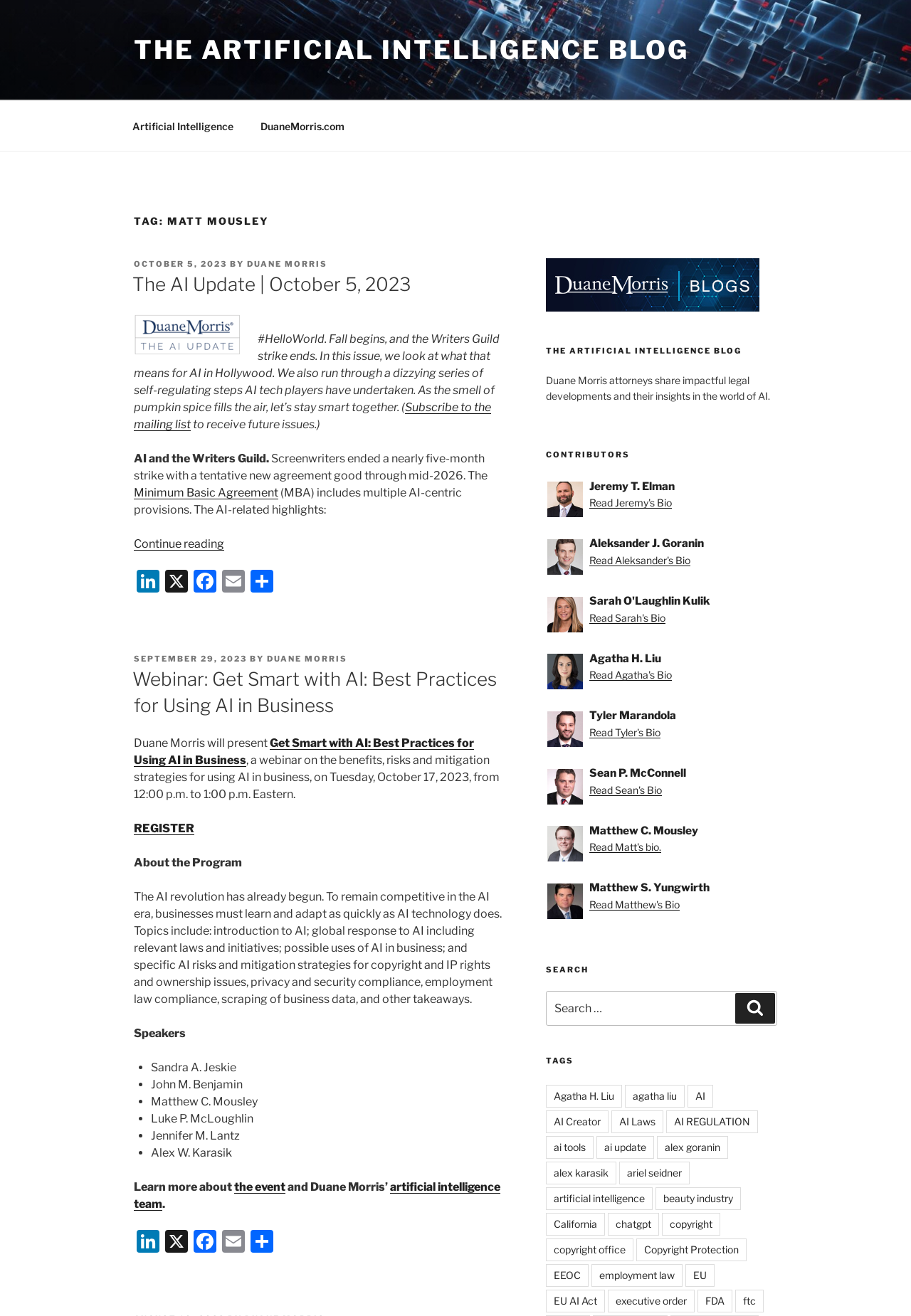From the element description Read Jeremy's Bio, predict the bounding box coordinates of the UI element. The coordinates must be specified in the format (top-left x, top-left y, bottom-right x, bottom-right y) and should be within the 0 to 1 range.

[0.647, 0.378, 0.737, 0.387]